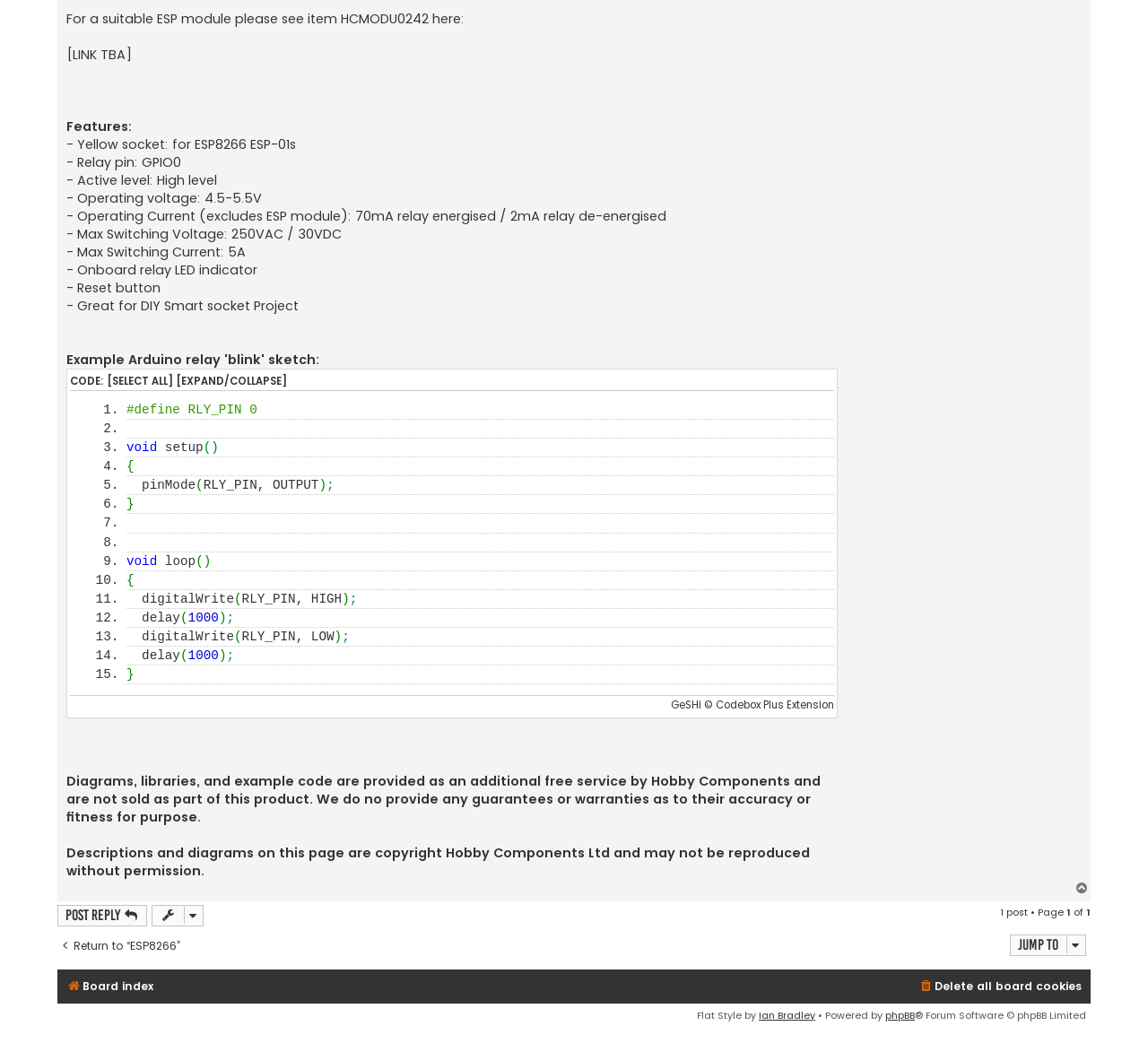Answer this question in one word or a short phrase: What is the code used to set the relay pin as an output?

pinMode(RLY_PIN, OUTPUT)